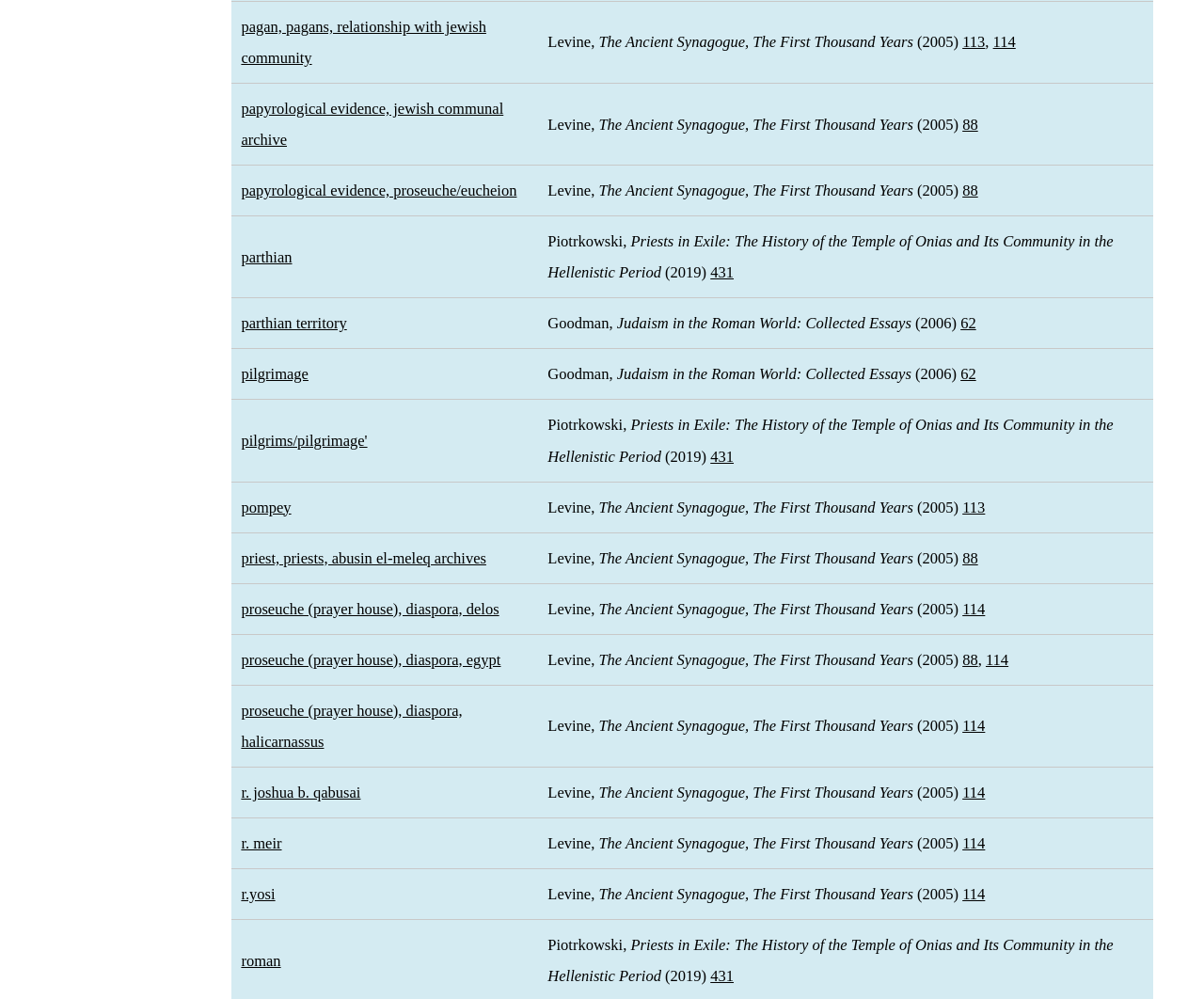Please reply to the following question with a single word or a short phrase:
What is the topic of the fifteenth row?

proseuche (prayer house), diaspora, egypt